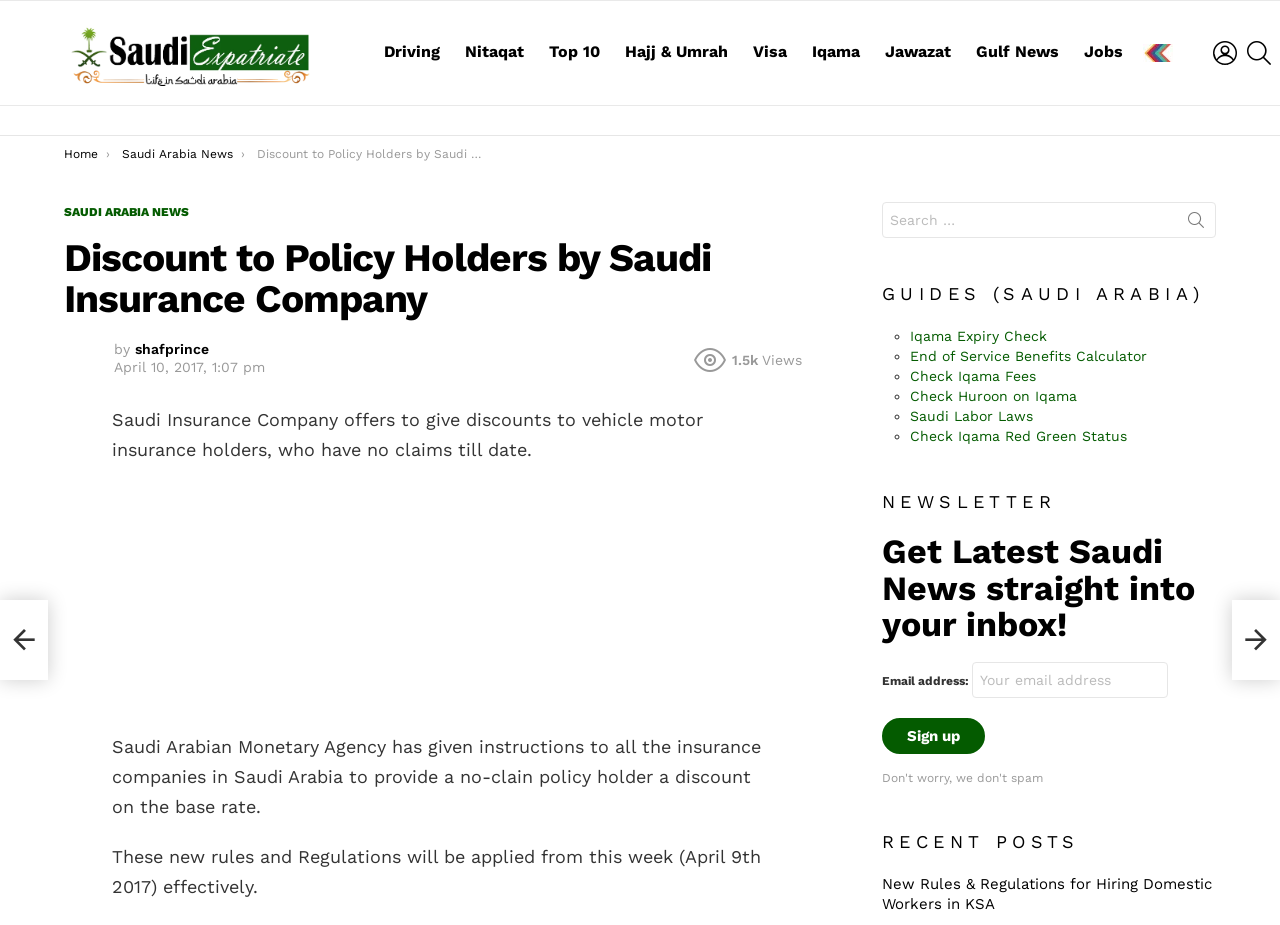Kindly provide the bounding box coordinates of the section you need to click on to fulfill the given instruction: "Click the 'HOME' link".

None